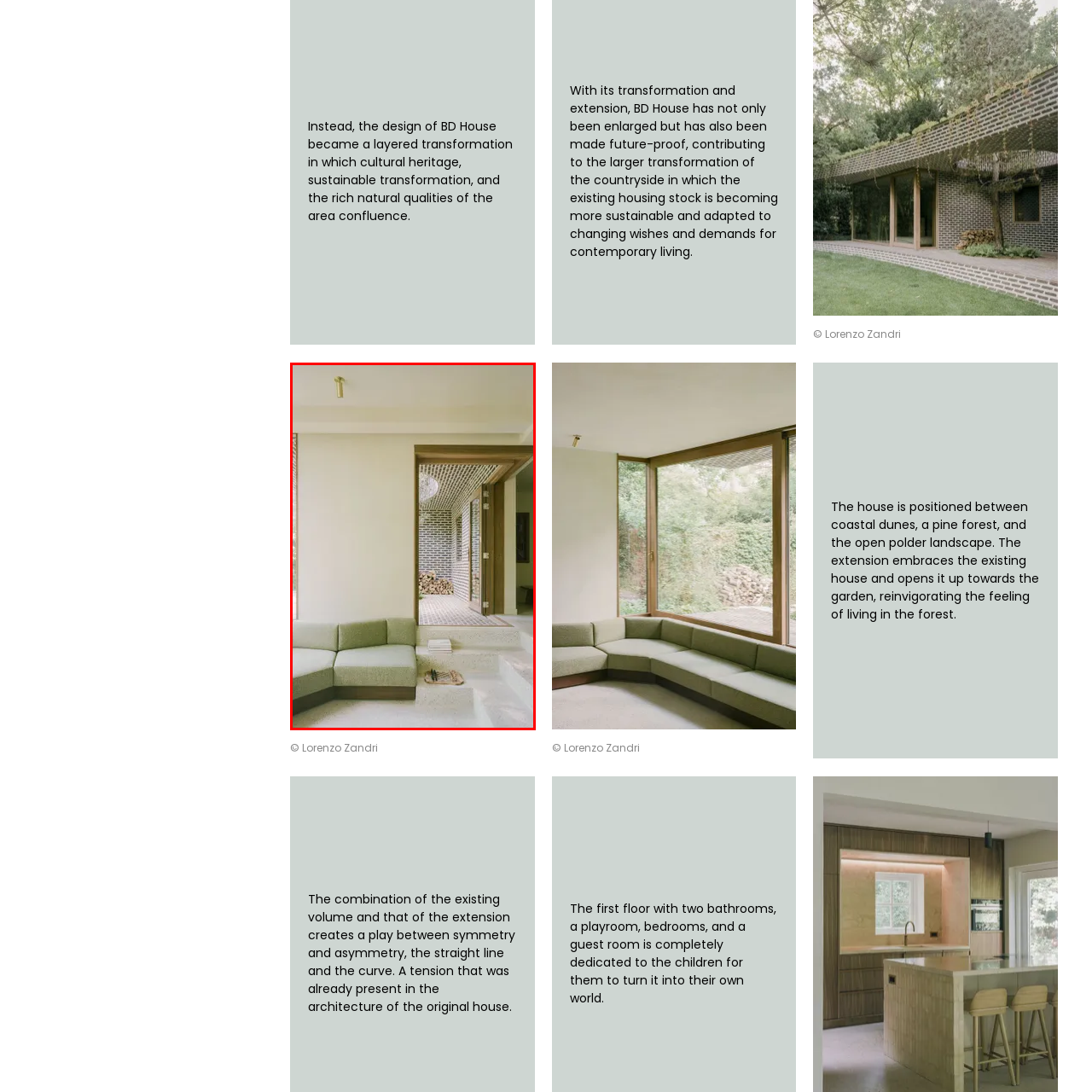View the section of the image outlined in red, What material is the patterned wall made of? Provide your response in a single word or brief phrase.

Bricks